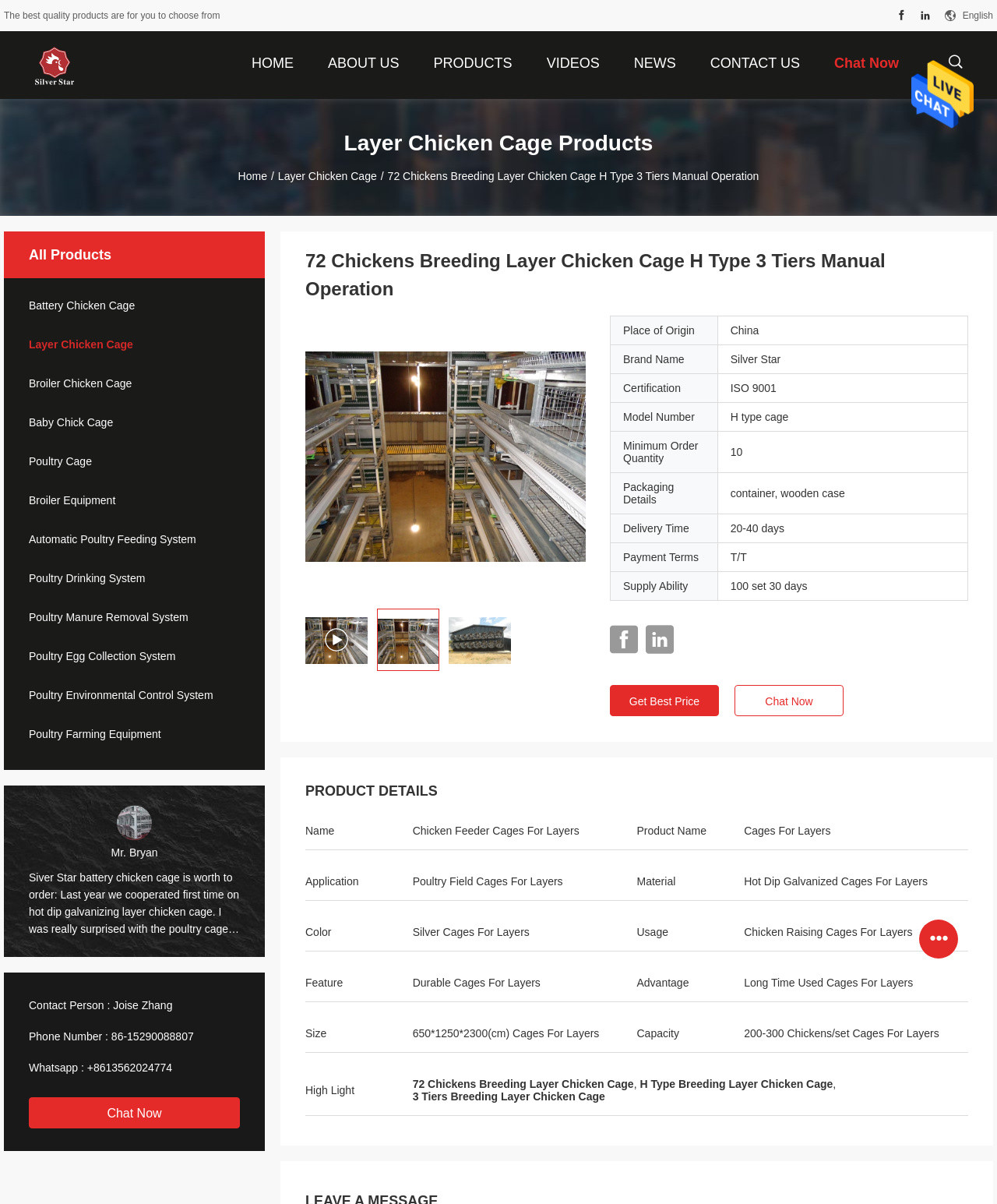Can you pinpoint the bounding box coordinates for the clickable element required for this instruction: "Click the 'Send Message' button"? The coordinates should be four float numbers between 0 and 1, i.e., [left, top, right, bottom].

[0.914, 0.104, 0.977, 0.115]